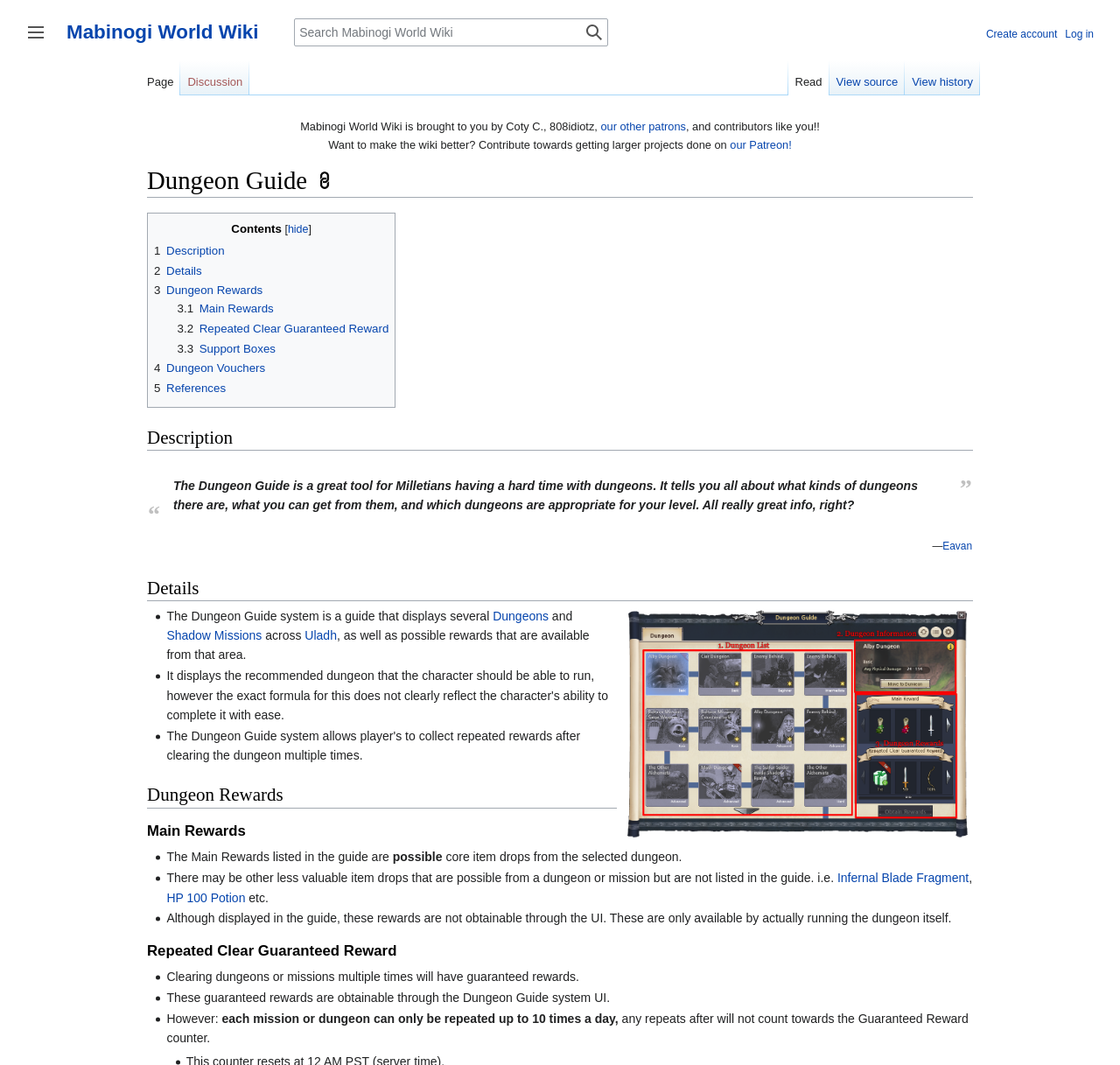What is the purpose of the Dungeon Guide system?
Relying on the image, give a concise answer in one word or a brief phrase.

To help Milletians with dungeons